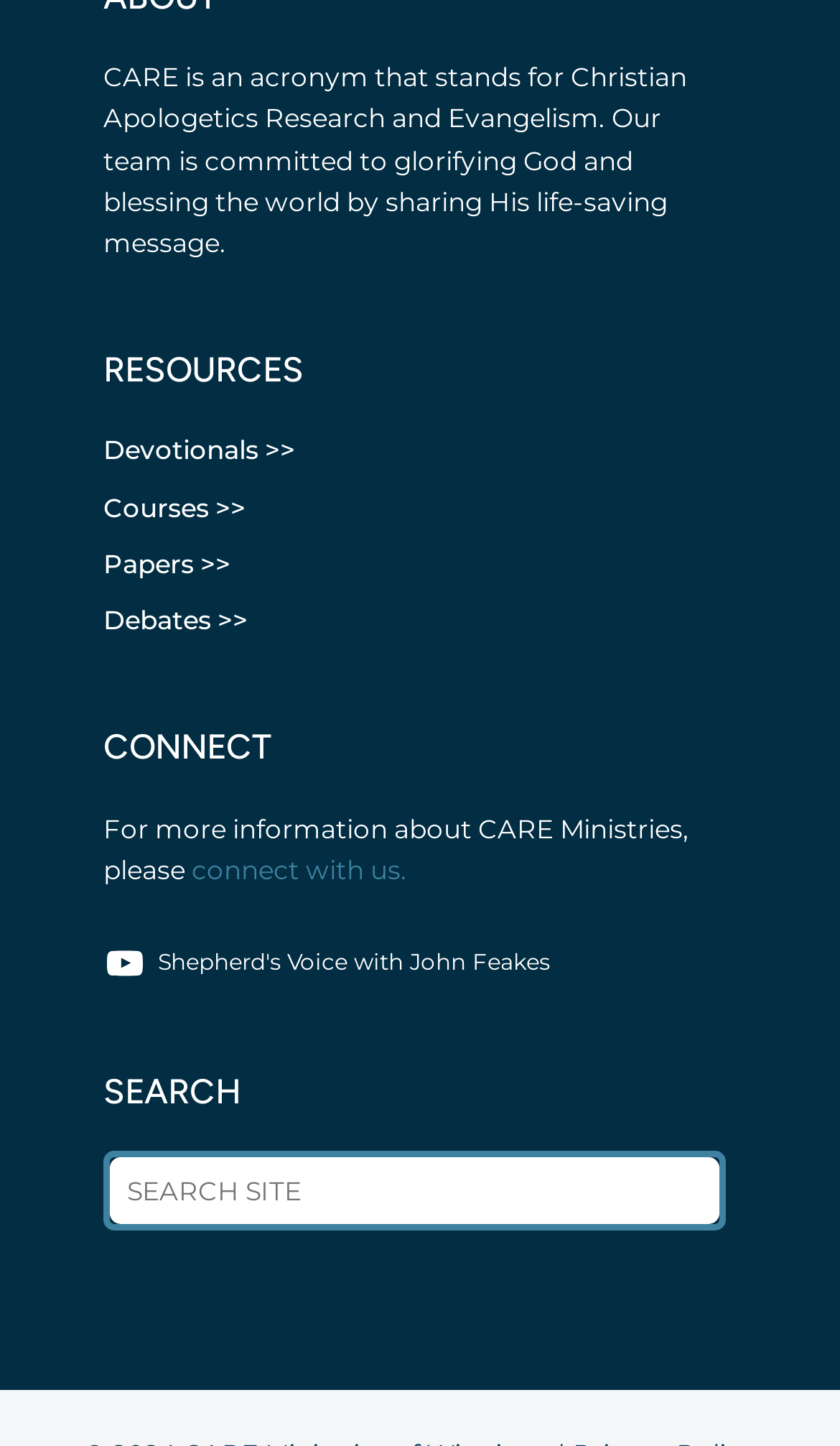Locate the UI element described by Devotionals >> and provide its bounding box coordinates. Use the format (top-left x, top-left y, bottom-right x, bottom-right y) with all values as floating point numbers between 0 and 1.

[0.123, 0.297, 0.351, 0.326]